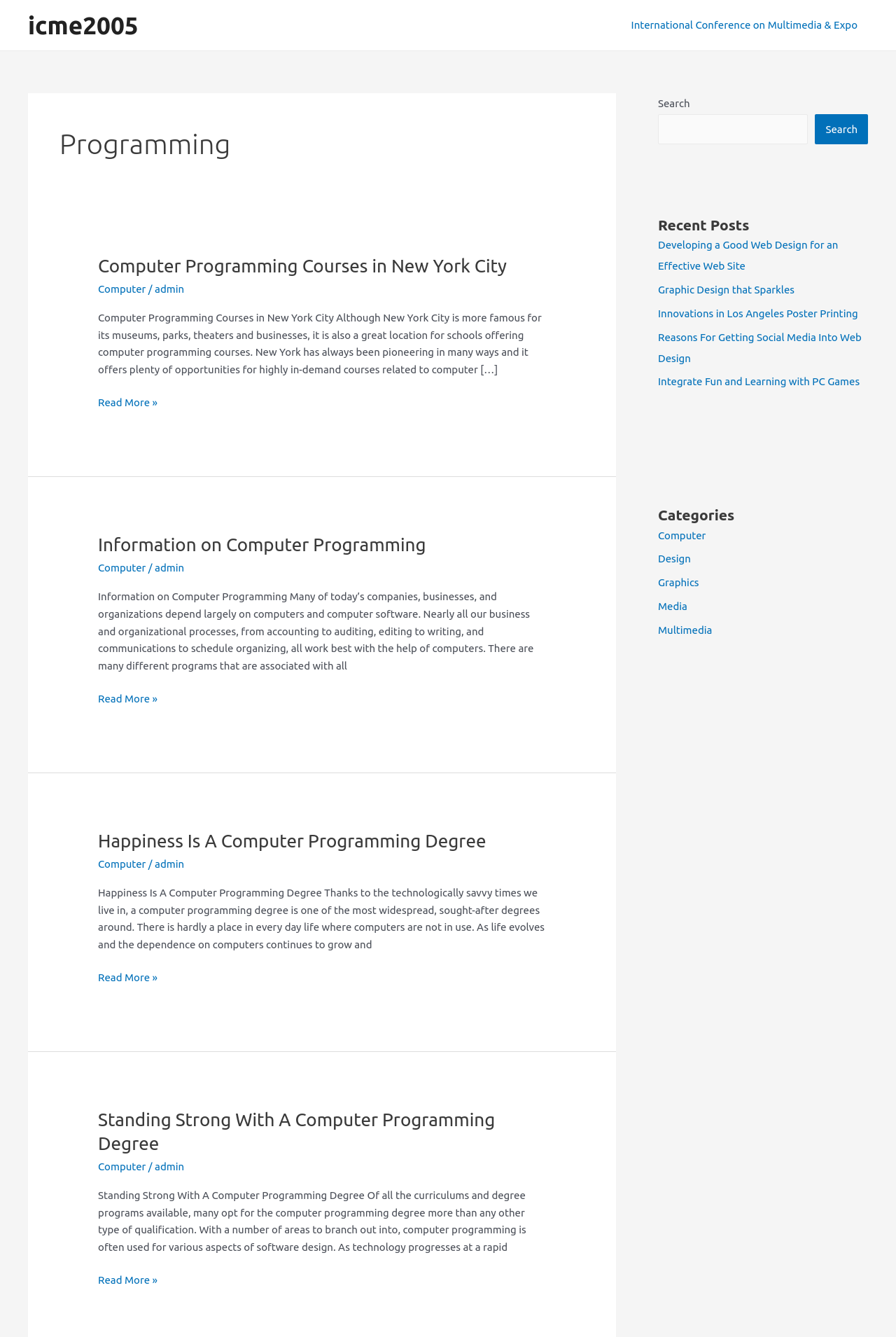Identify the bounding box coordinates of the specific part of the webpage to click to complete this instruction: "view recent posts".

[0.734, 0.161, 0.969, 0.176]